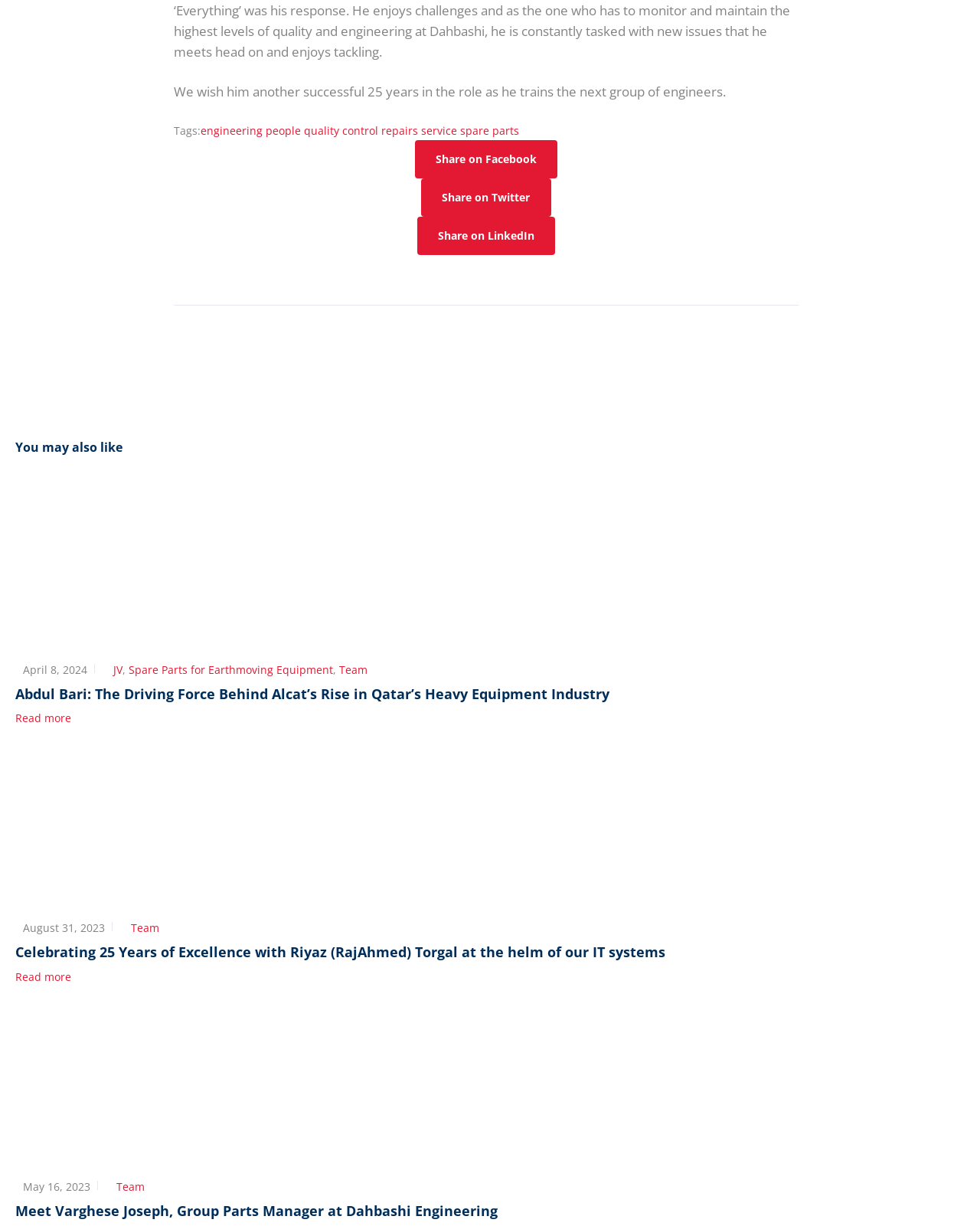Locate the bounding box coordinates of the area you need to click to fulfill this instruction: 'Learn about engineering'. The coordinates must be in the form of four float numbers ranging from 0 to 1: [left, top, right, bottom].

[0.205, 0.1, 0.268, 0.112]